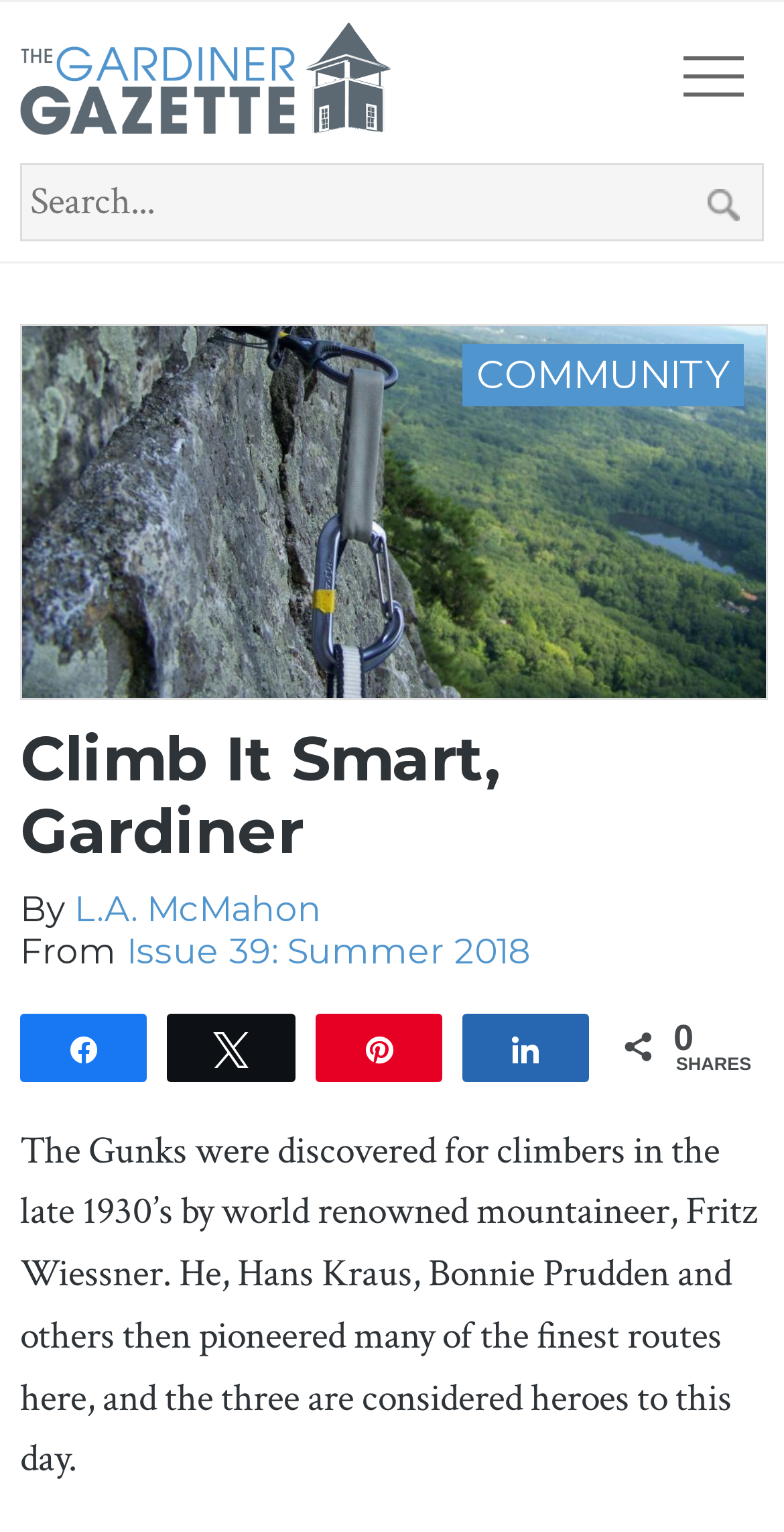Given the webpage screenshot, identify the bounding box of the UI element that matches this description: "L.A. McMahon".

[0.095, 0.579, 0.41, 0.607]